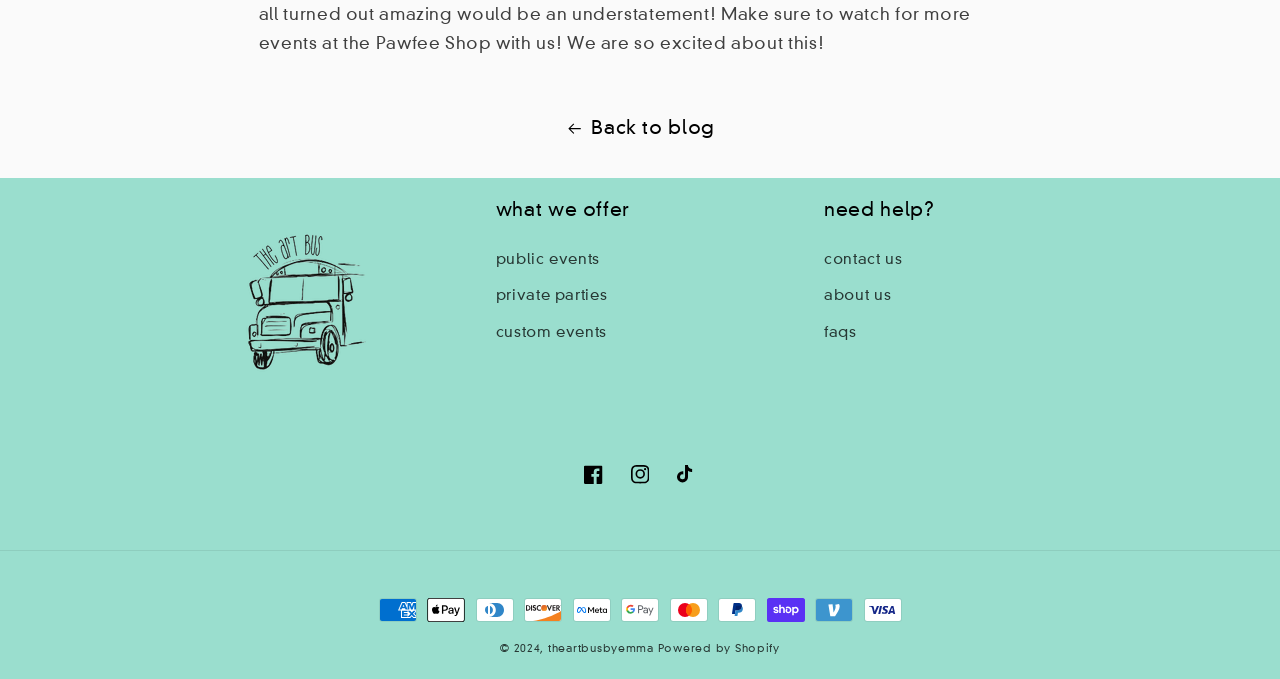What are the three event types offered?
Offer a detailed and exhaustive answer to the question.

Based on the links provided under the 'what we offer' heading, the three event types offered are public events, private parties, and custom events.